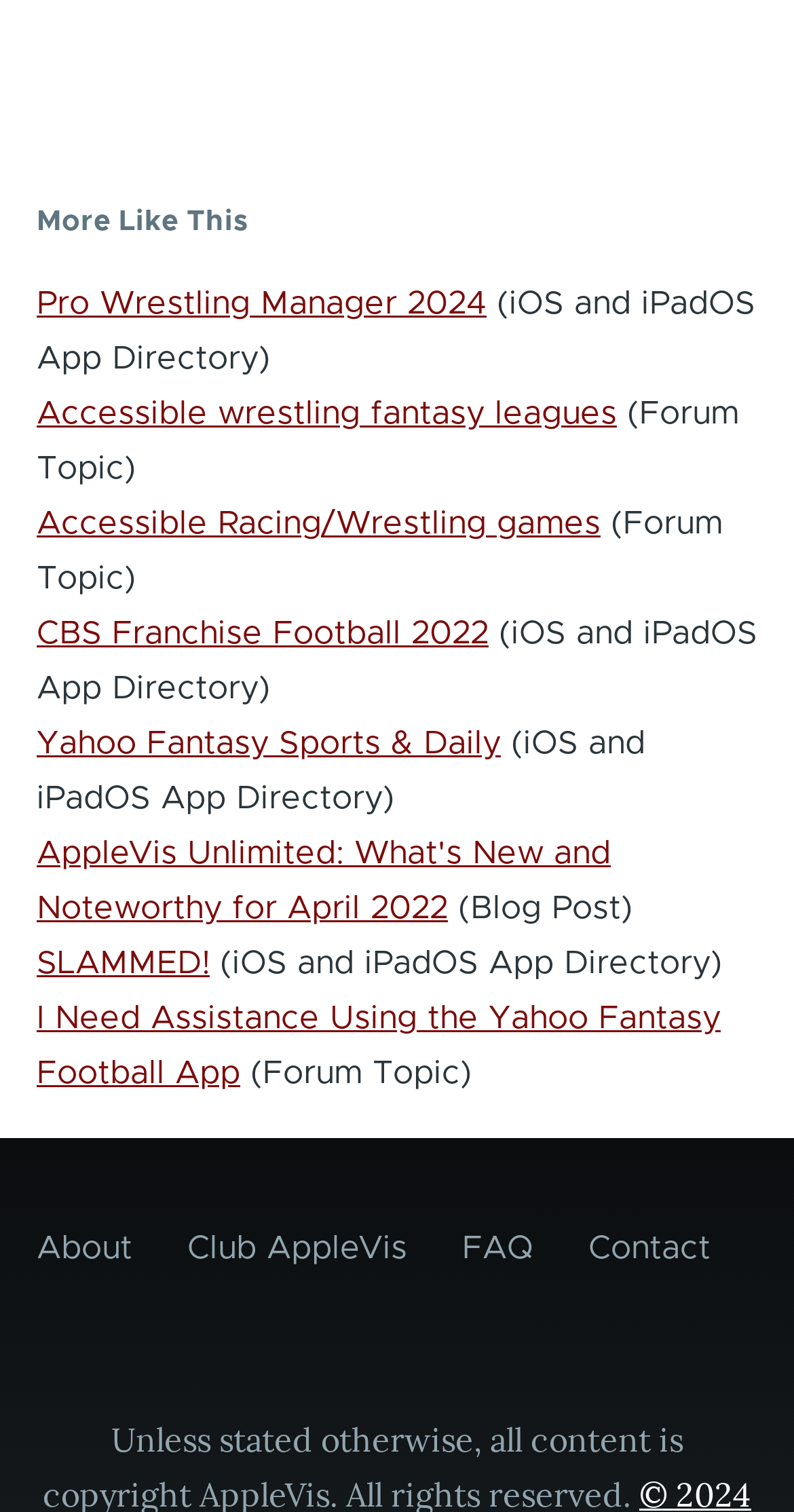What is the purpose of the 'Site Information' section?
Using the information presented in the image, please offer a detailed response to the question.

The 'Site Information' section contains links to 'About', 'Club AppleVis', 'FAQ', and 'Contact', suggesting that it provides details about the site.